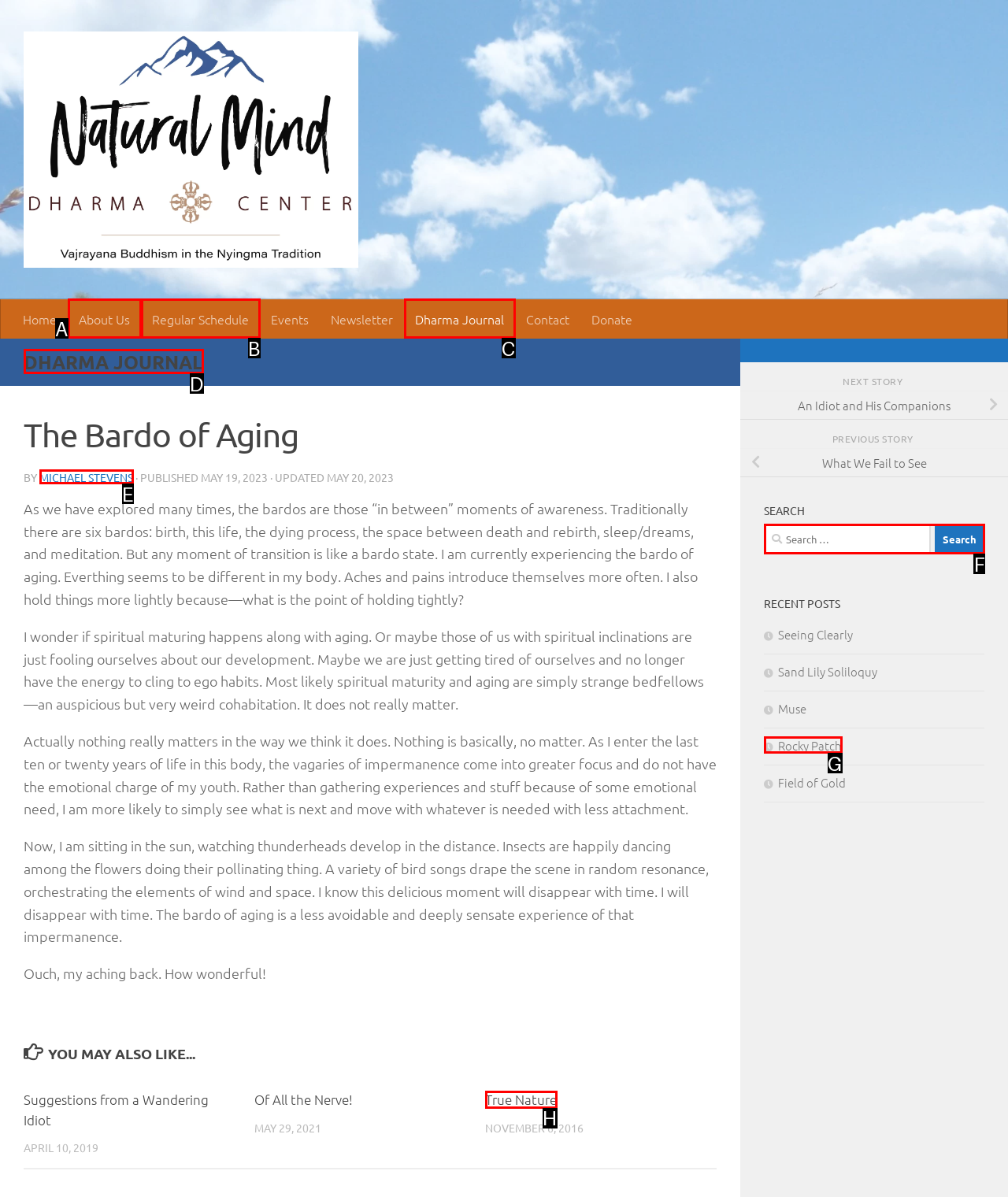Identify the HTML element to click to execute this task: Search for something Respond with the letter corresponding to the proper option.

F